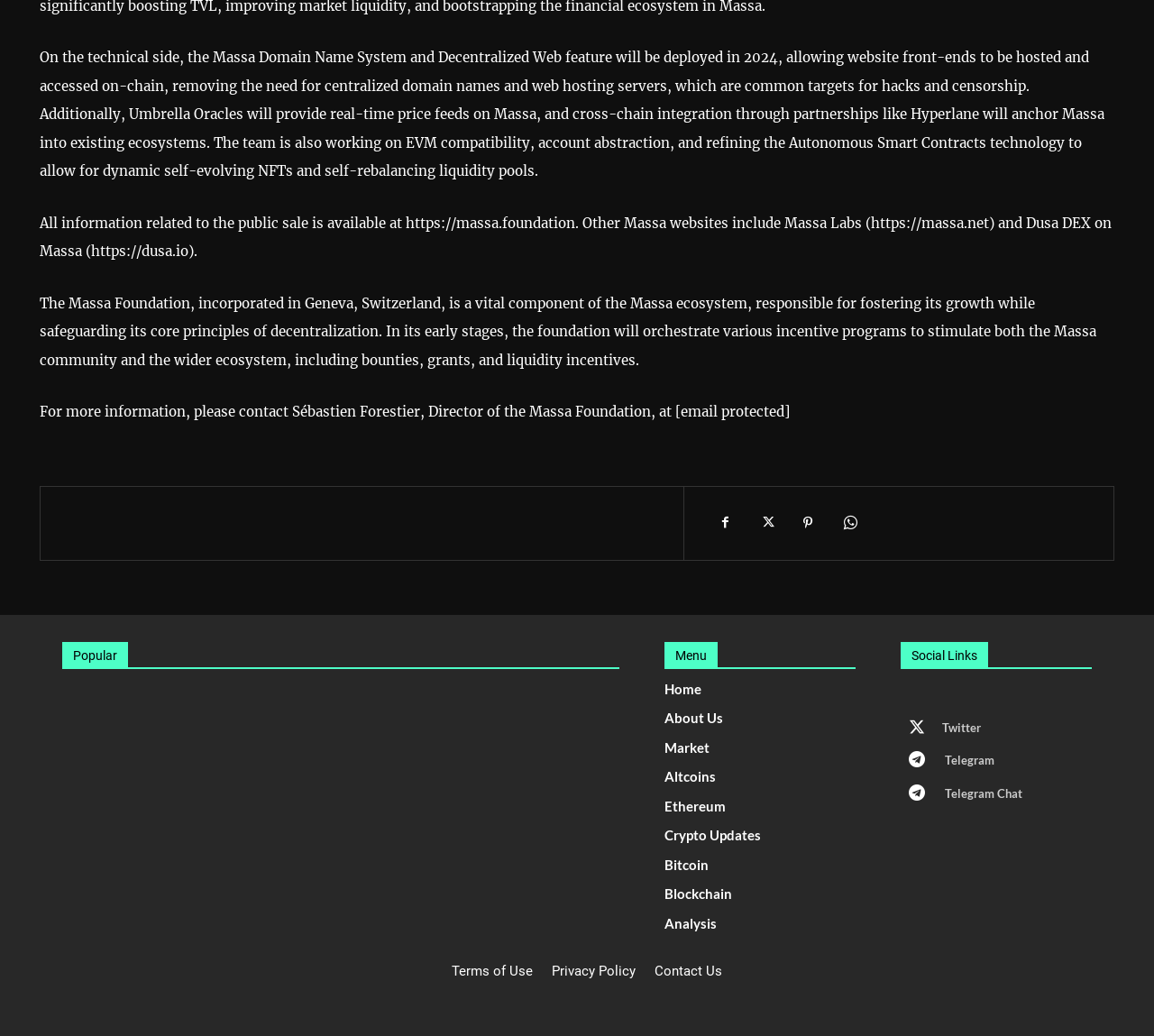Locate the bounding box coordinates of the clickable area needed to fulfill the instruction: "View the Terms of Use".

[0.391, 0.93, 0.461, 0.945]